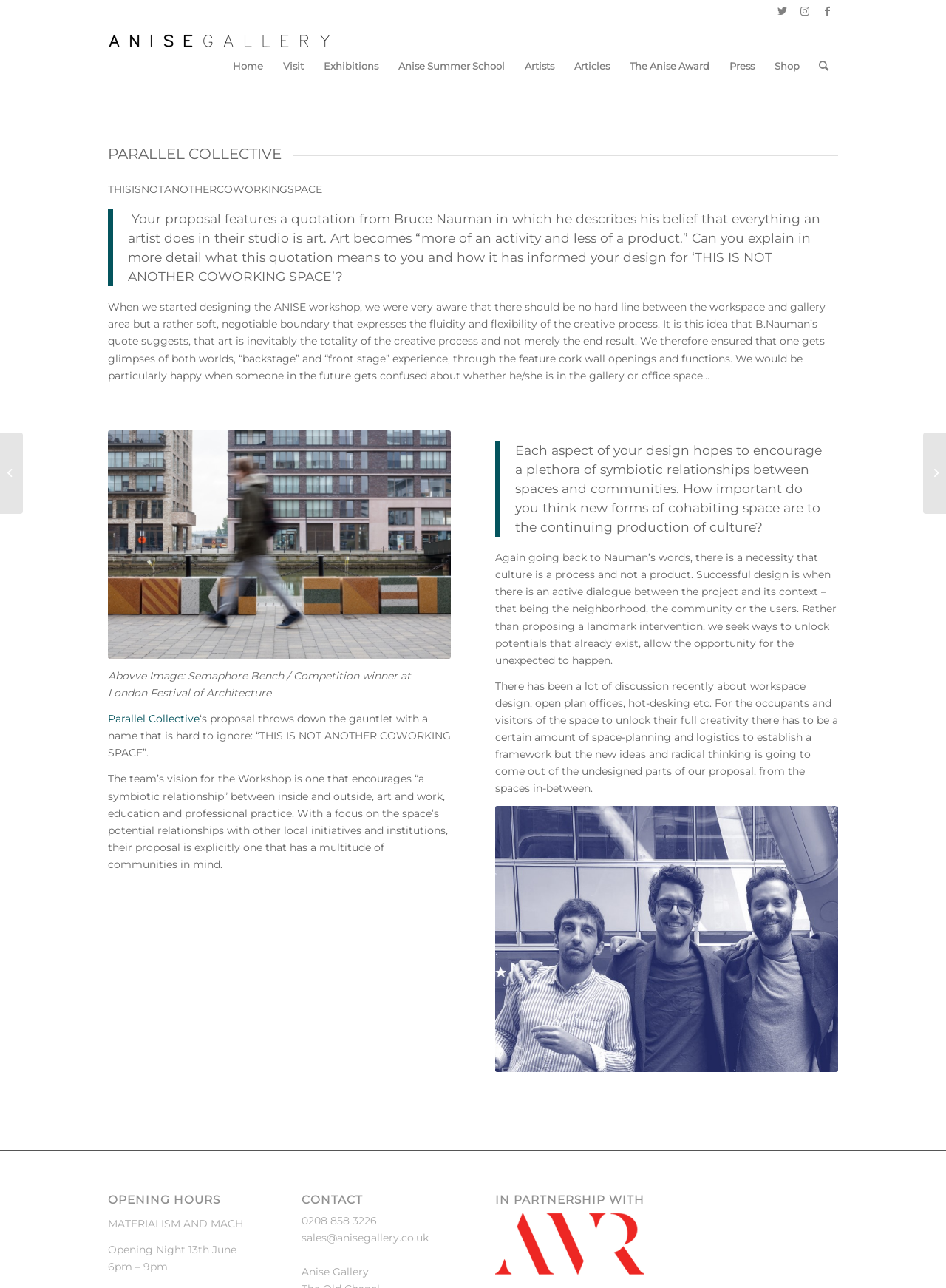What is the opening night of the exhibition?
Based on the screenshot, provide a one-word or short-phrase response.

13th June 6pm – 9pm